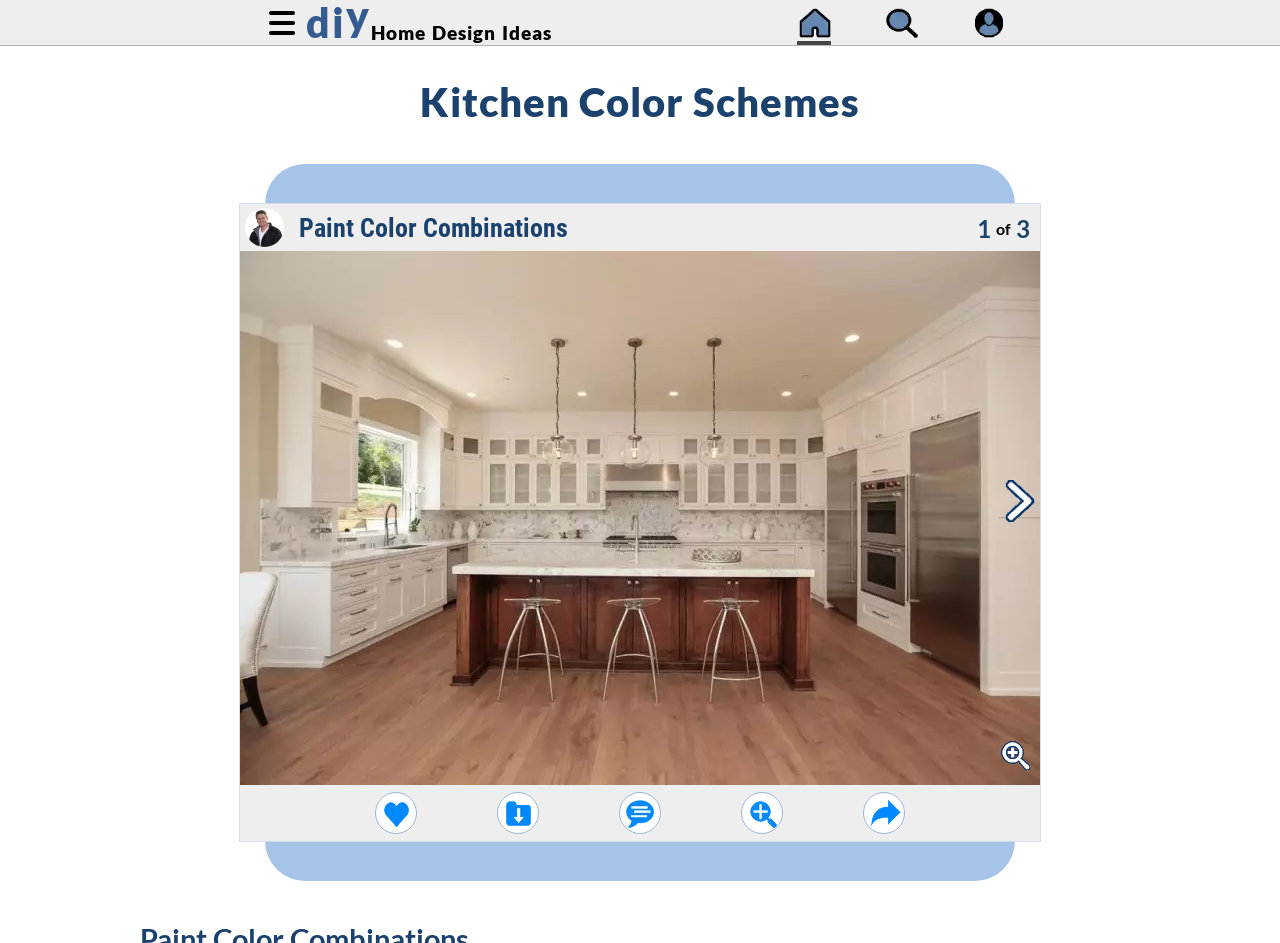Please provide a short answer using a single word or phrase for the question:
What is the category of the first image?

Smart Flooring